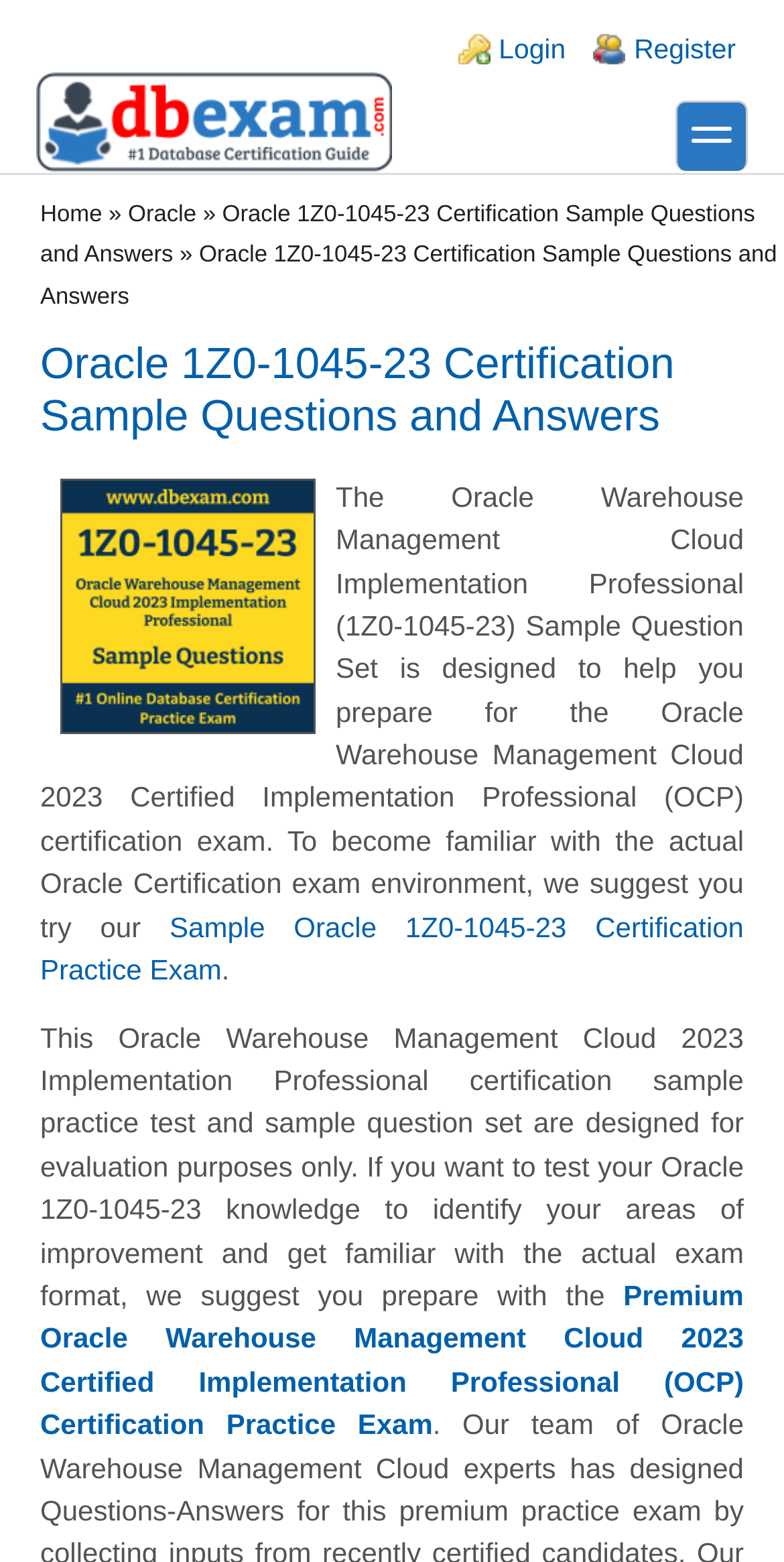What is the recommended way to prepare for the Oracle 1Z0-1045-23 certification exam?
Refer to the image and give a detailed answer to the question.

According to the webpage, the recommended way to prepare for the Oracle 1Z0-1045-23 certification exam is to prepare with the Premium Oracle Warehouse Management Cloud 2023 Certified Implementation Professional (OCP) Certification Practice Exam, which is designed to help users test their knowledge and get familiar with the actual exam format.